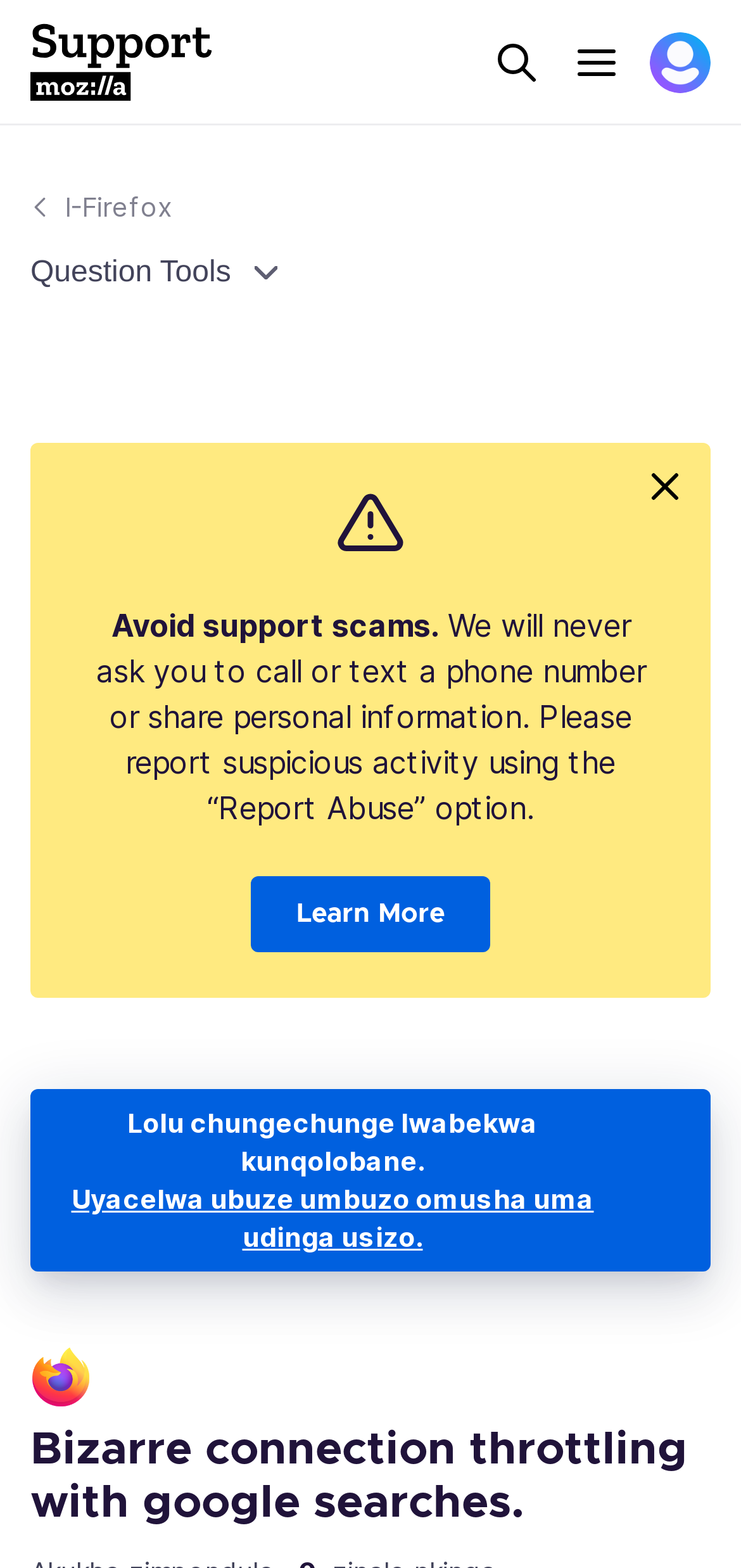Given the element description: "Question Tools", predict the bounding box coordinates of the UI element it refers to, using four float numbers between 0 and 1, i.e., [left, top, right, bottom].

[0.041, 0.164, 0.959, 0.186]